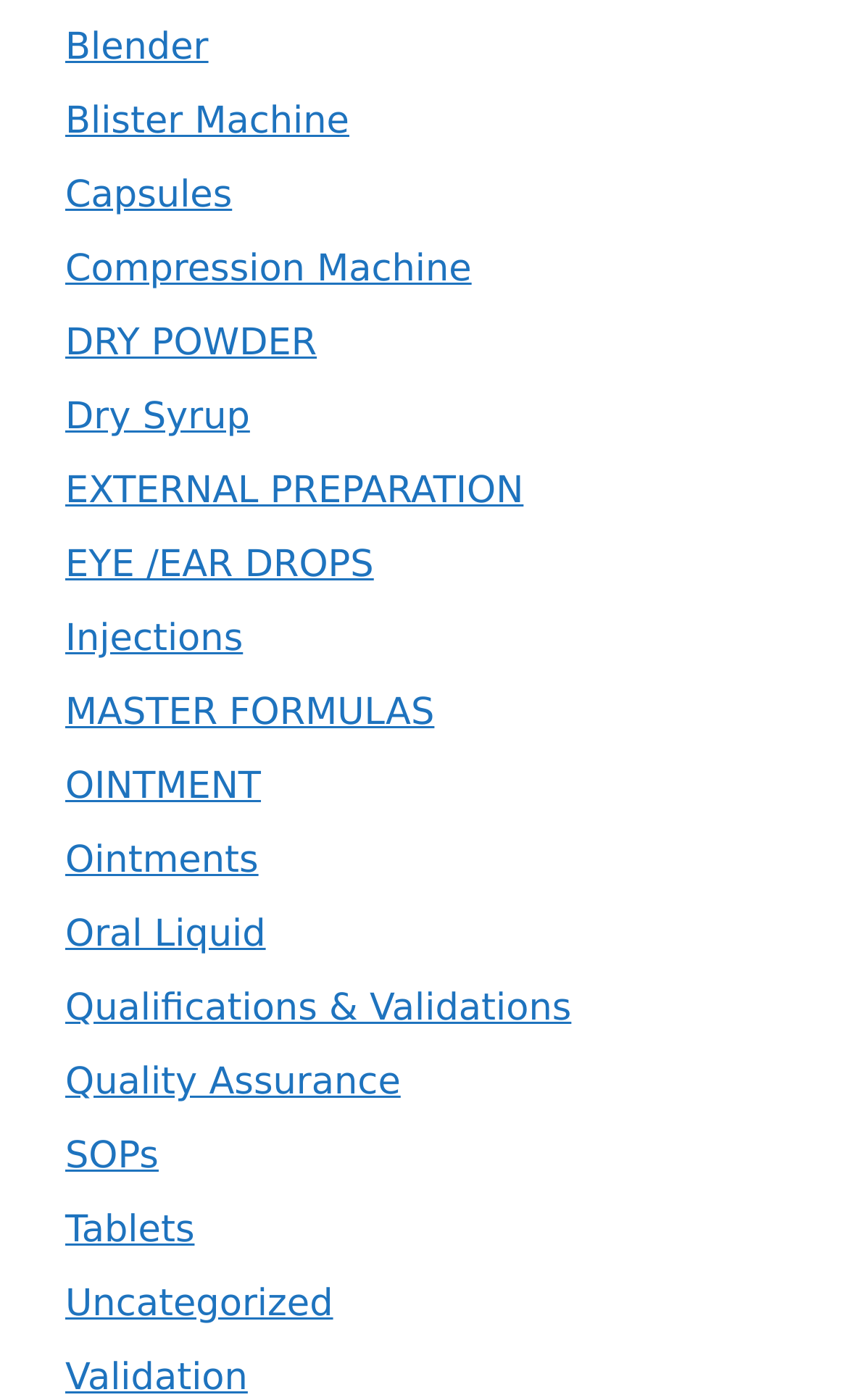Highlight the bounding box coordinates of the element that should be clicked to carry out the following instruction: "Explore Tablets". The coordinates must be given as four float numbers ranging from 0 to 1, i.e., [left, top, right, bottom].

[0.077, 0.864, 0.229, 0.895]